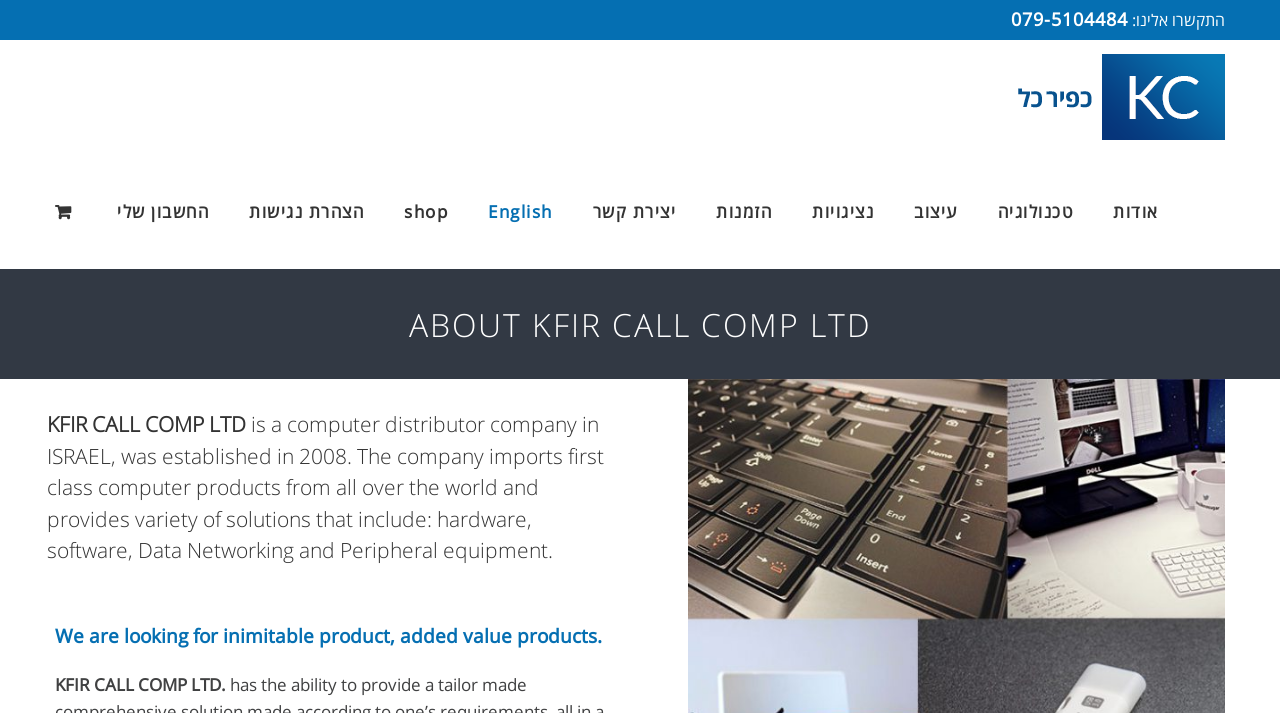Articulate a detailed summary of the webpage's content and design.

The webpage is about KFIR CALL COMP LTD, a computer distributor company in Israel. At the top-right corner, there is a logo of the company, accompanied by a phone number, "079-5104484", and a label "התקשרו אלינו:" which means "Contact us" in Hebrew. 

Below the logo, there is a main navigation menu with 9 links, including "אודות" (About), "טכנולוגיה" (Technology), "עיצוב" (Design), "נציגויות" (Representations), "הזמנות" (Orders), "יצירת קשר" (Contact us), "English", "shop", and "הצהרת נגישות" (Accessibility statement). 

The main content of the page is divided into three sections. The first section has a heading "ABOUT KFIR CALL COMP LTD" and a brief description of the company, stating that it was established in 2008 and imports first-class computer products from around the world, providing a variety of solutions including hardware, software, data networking, and peripheral equipment. 

The second section has a static text "We are looking for inimitable product, added value products." 

The third section has a static text "KFIR CALL COMP LTD." at the bottom of the page.